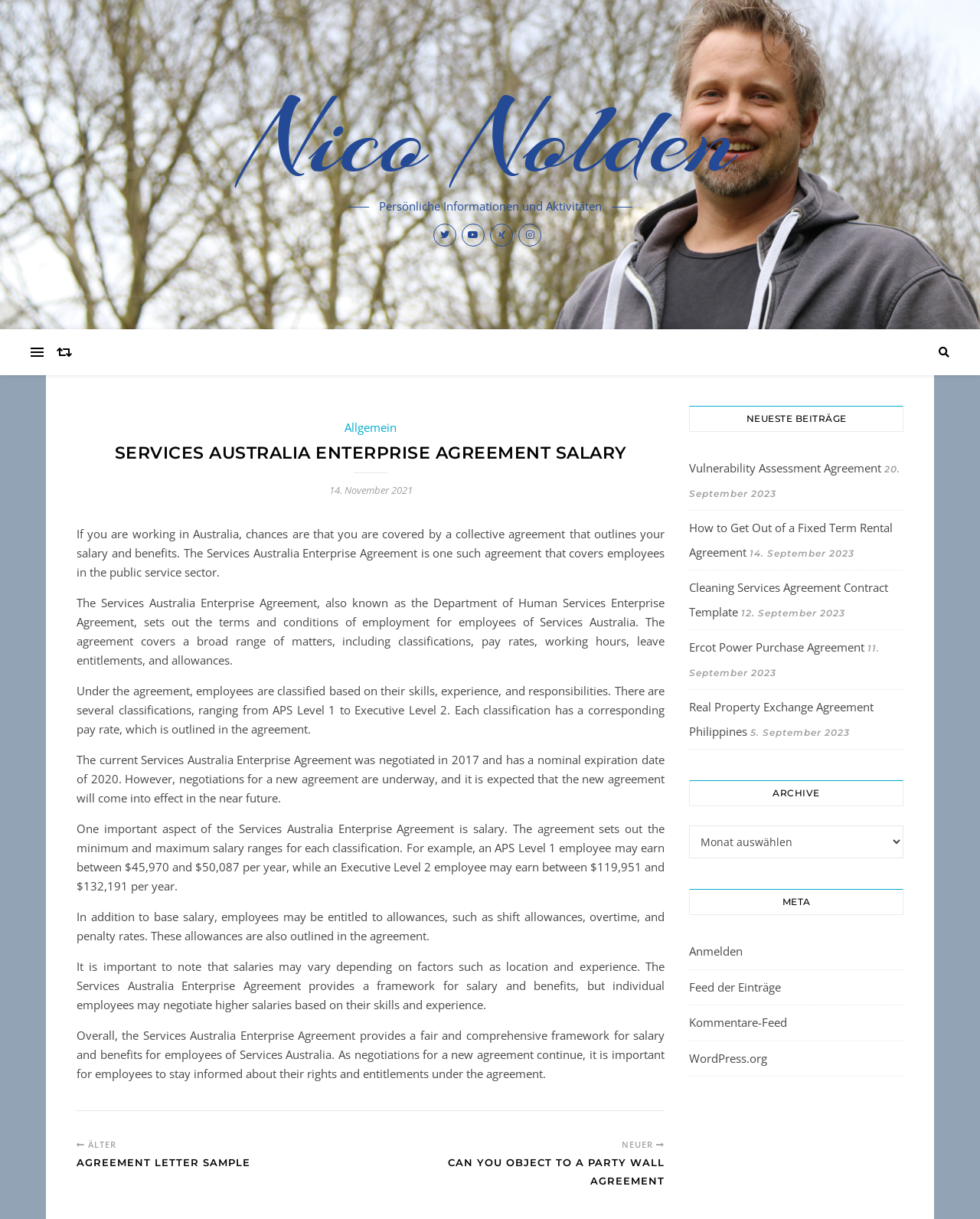Specify the bounding box coordinates of the element's region that should be clicked to achieve the following instruction: "Click on the link to AGREEMENT LETTER SAMPLE". The bounding box coordinates consist of four float numbers between 0 and 1, in the format [left, top, right, bottom].

[0.078, 0.947, 0.255, 0.973]